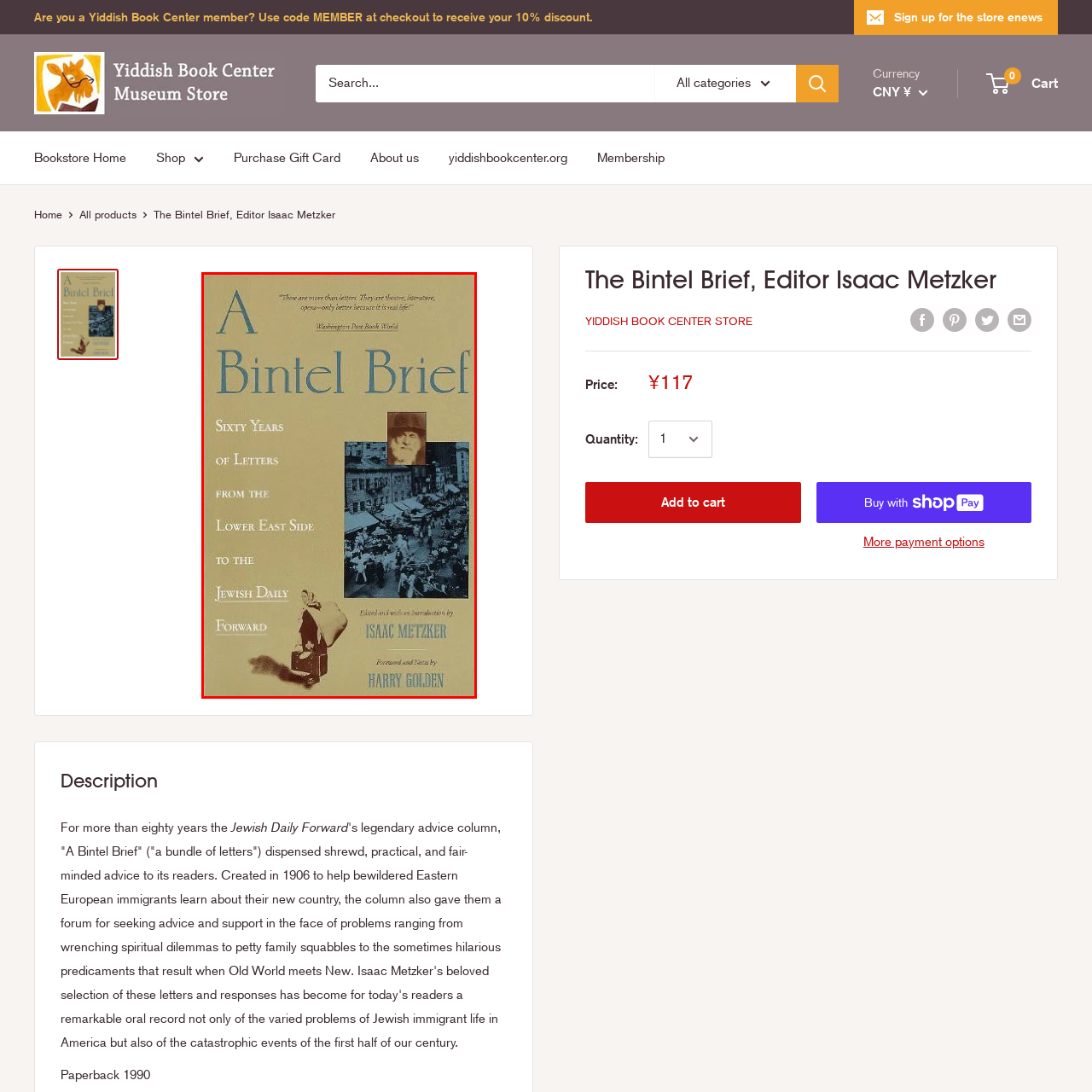Generate a comprehensive caption for the image that is marked by the red border.

The image features the cover of "A Bintel Brief," a collection of letters compiled over sixty years from the Lower East Side to the *Jewish Daily Forward*. Edited by Isaac Metzker, the book provides insight into the lives and concerns of Jewish immigrants in America. 

The design showcases a vintage photograph depicting a bustling street scene from the Lower East Side, highlighting the cultural and historical context of the letters within. The title is prominently displayed at the top, accompanied by a quote from the *Washington Post Book World*, emphasizing the depth and significance of the content. This poignant work not only captures the essence of the immigrant experience but also serves as an invaluable oral record of the challenges faced in a new country. The book was published in paperback in 1990, underscoring its lasting relevance.